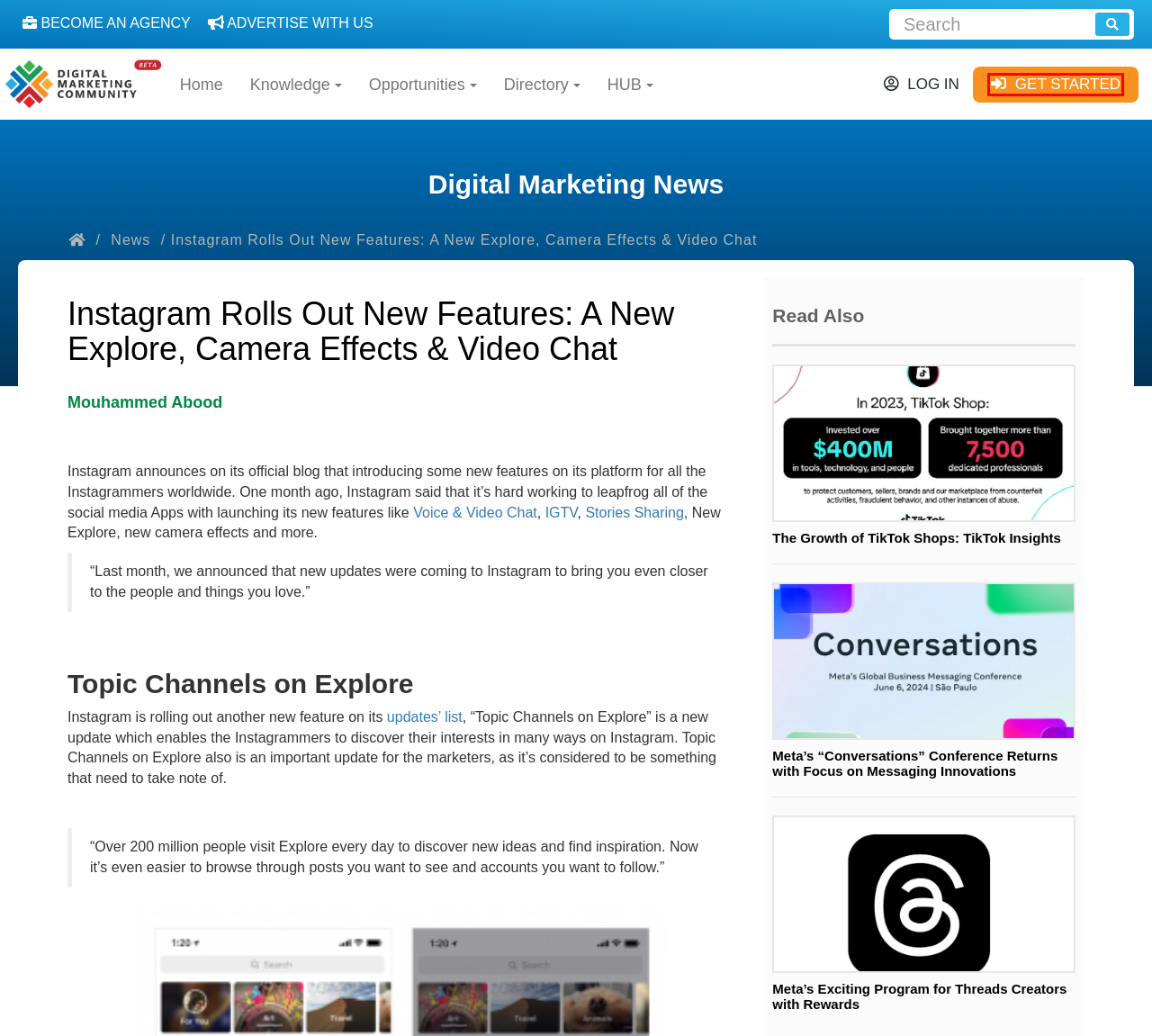Examine the screenshot of a webpage featuring a red bounding box and identify the best matching webpage description for the new page that results from clicking the element within the box. Here are the options:
A. Digital And Social Media Marketing Tools | Digital Marketing Community
B. Instagram Launches A New Video App, IGTV
C. Best Digital Marketing Blog | Digital Marketing Community
D. The Largest Community For Digital Marketing Professionals Worldwide
E. Digital Marketing Researches & Reports | Digital Marketing Community
F. Instagram Enables Users To Re-share Stories They're Mentioned In
G. Sign Up | Digital Marketing Community
H. Log In | Digital Marketing Community

G